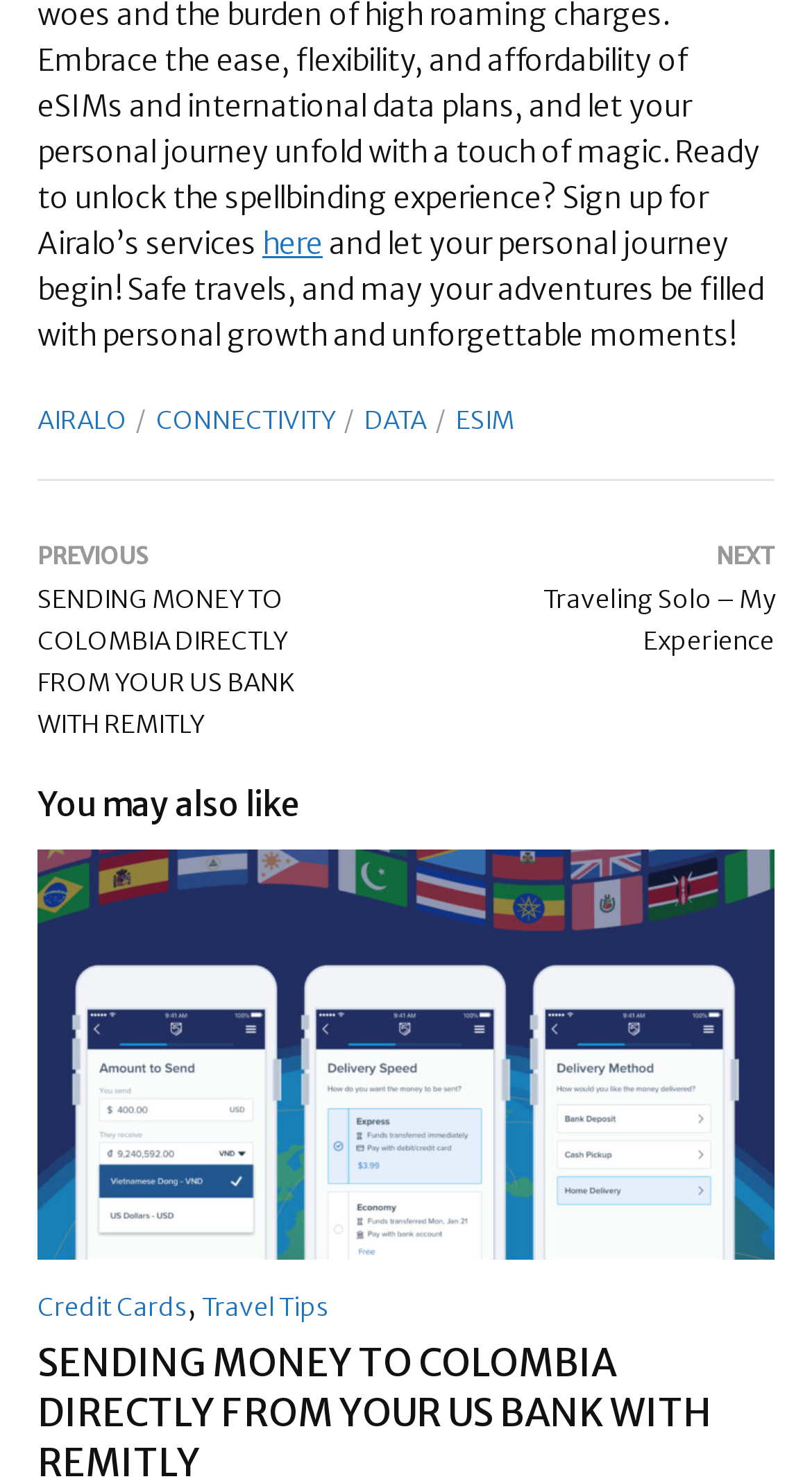Please identify the bounding box coordinates of the clickable area that will allow you to execute the instruction: "Read about Traveling Solo".

[0.591, 0.362, 0.954, 0.446]